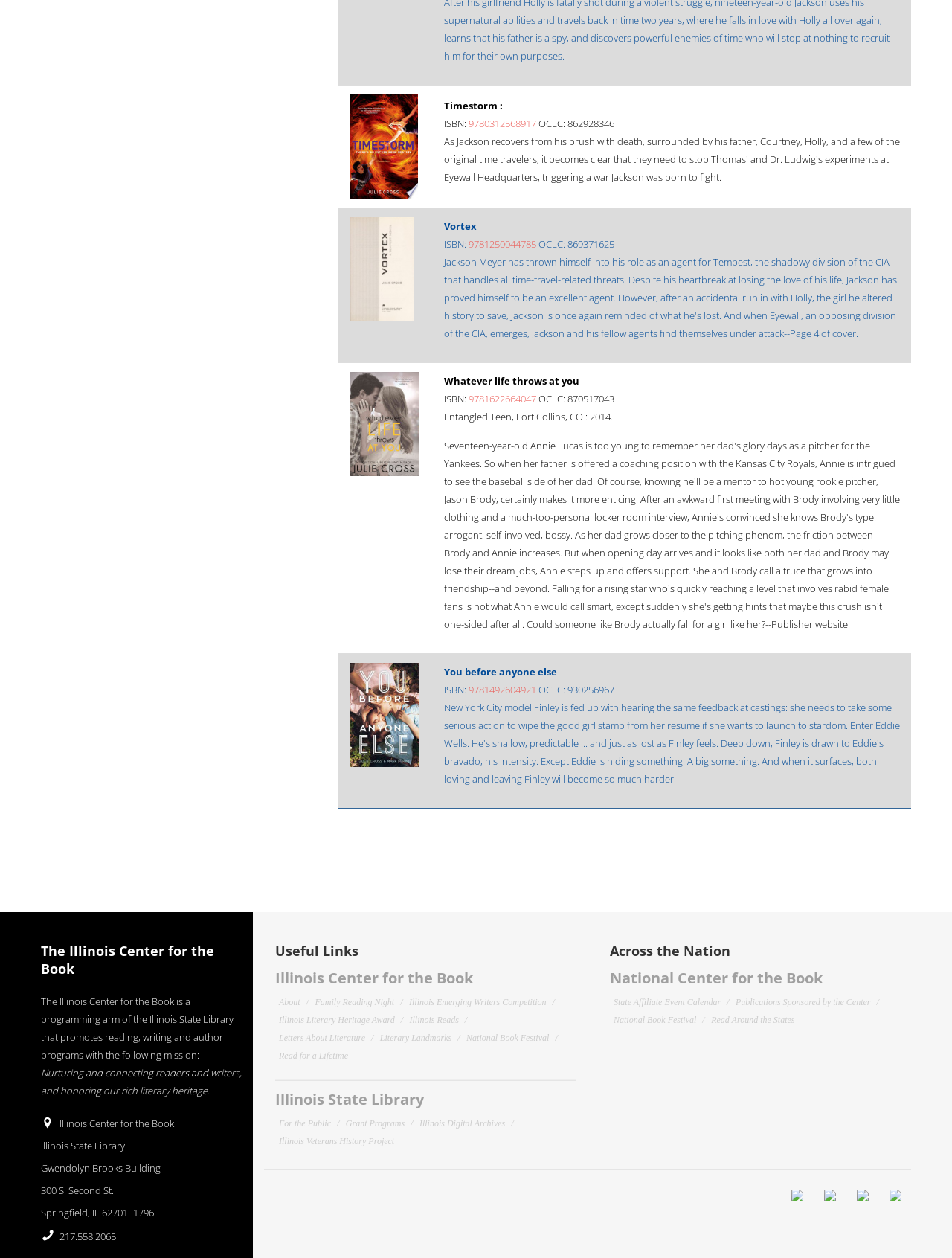Give the bounding box coordinates for this UI element: "National Book Festival". The coordinates should be four float numbers between 0 and 1, arranged as [left, top, right, bottom].

[0.645, 0.807, 0.732, 0.815]